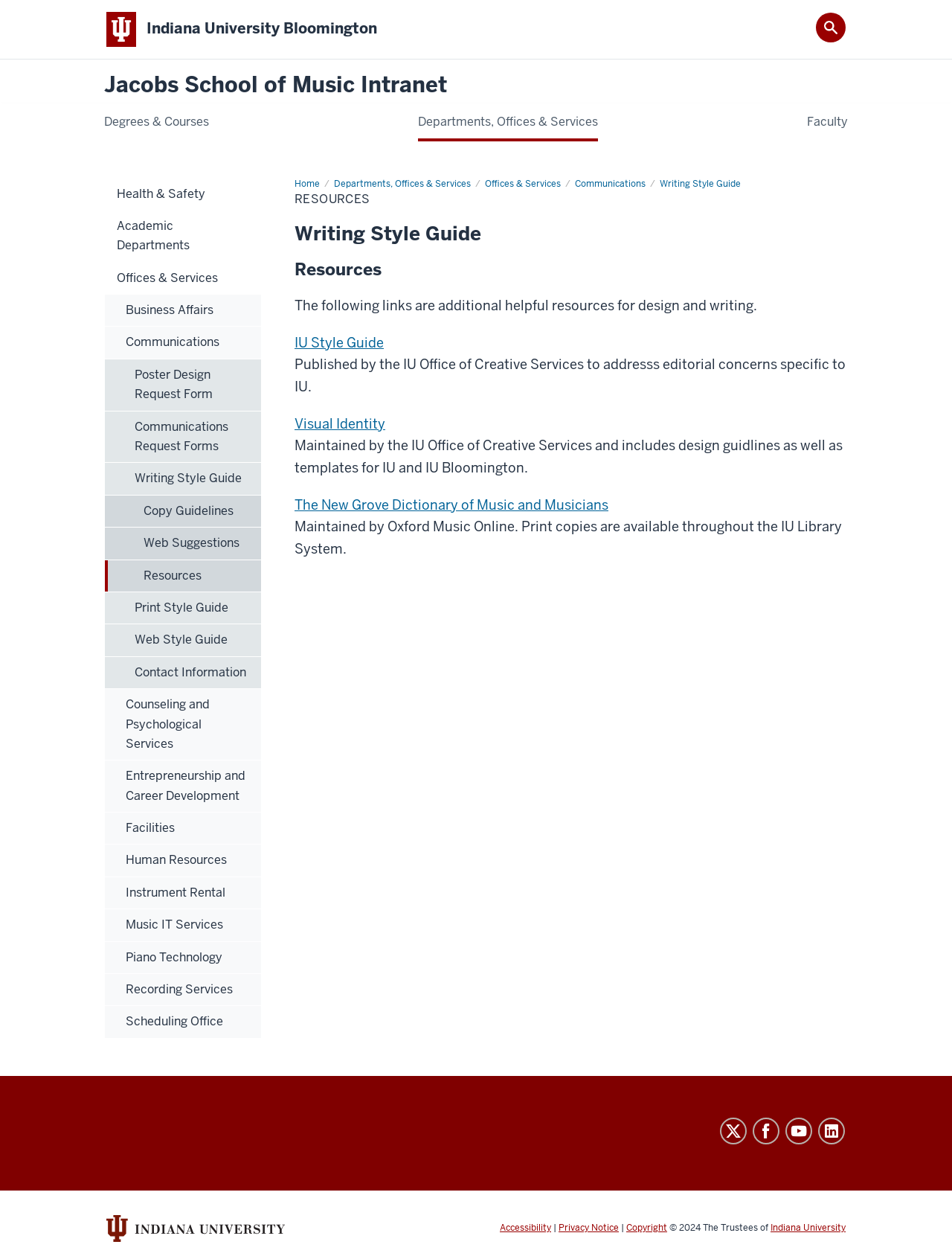Find the bounding box coordinates of the element's region that should be clicked in order to follow the given instruction: "Open the 'Search' function". The coordinates should consist of four float numbers between 0 and 1, i.e., [left, top, right, bottom].

[0.857, 0.009, 0.888, 0.033]